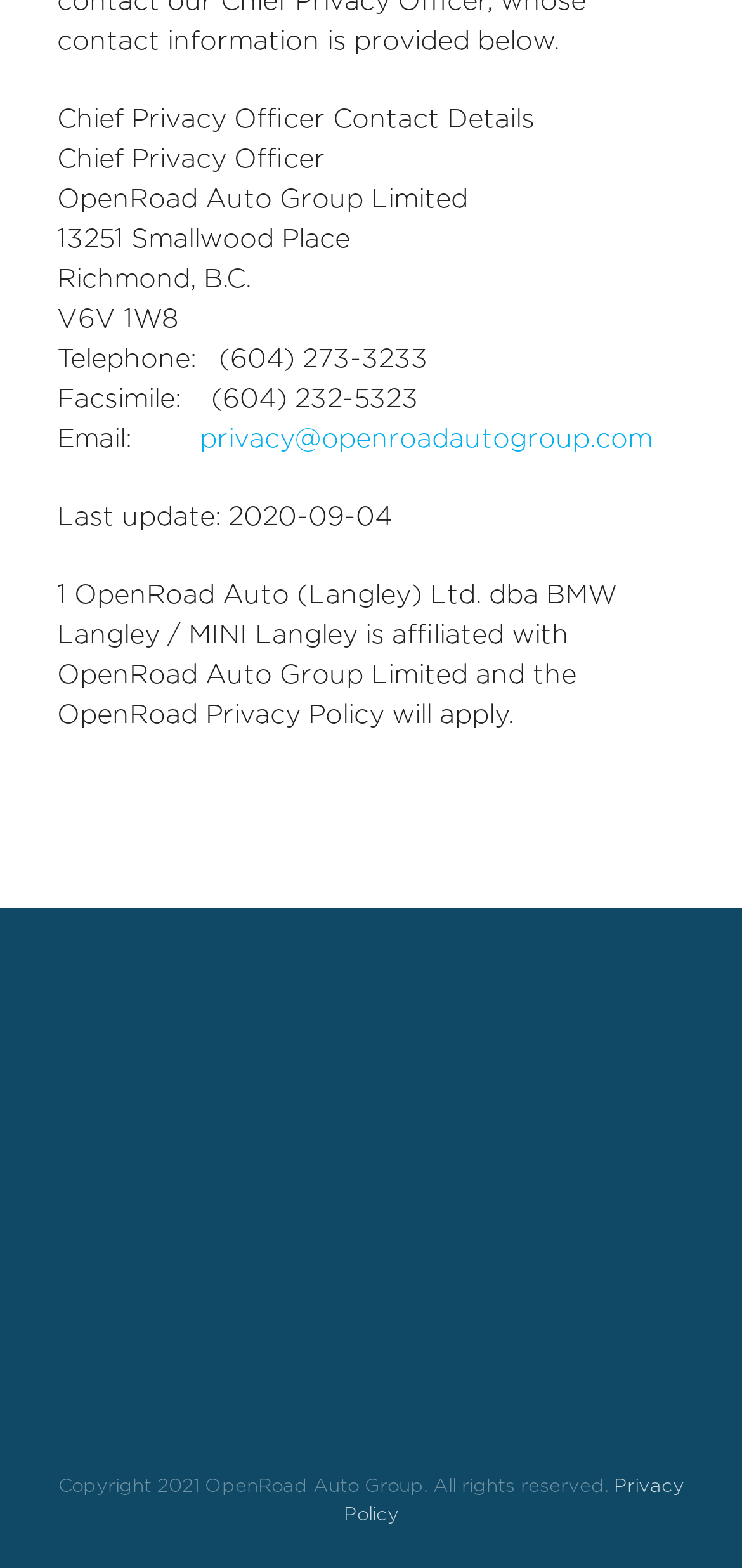From the webpage screenshot, identify the region described by Ear, Nose and Throat. Provide the bounding box coordinates as (top-left x, top-left y, bottom-right x, bottom-right y), with each value being a floating point number between 0 and 1.

None